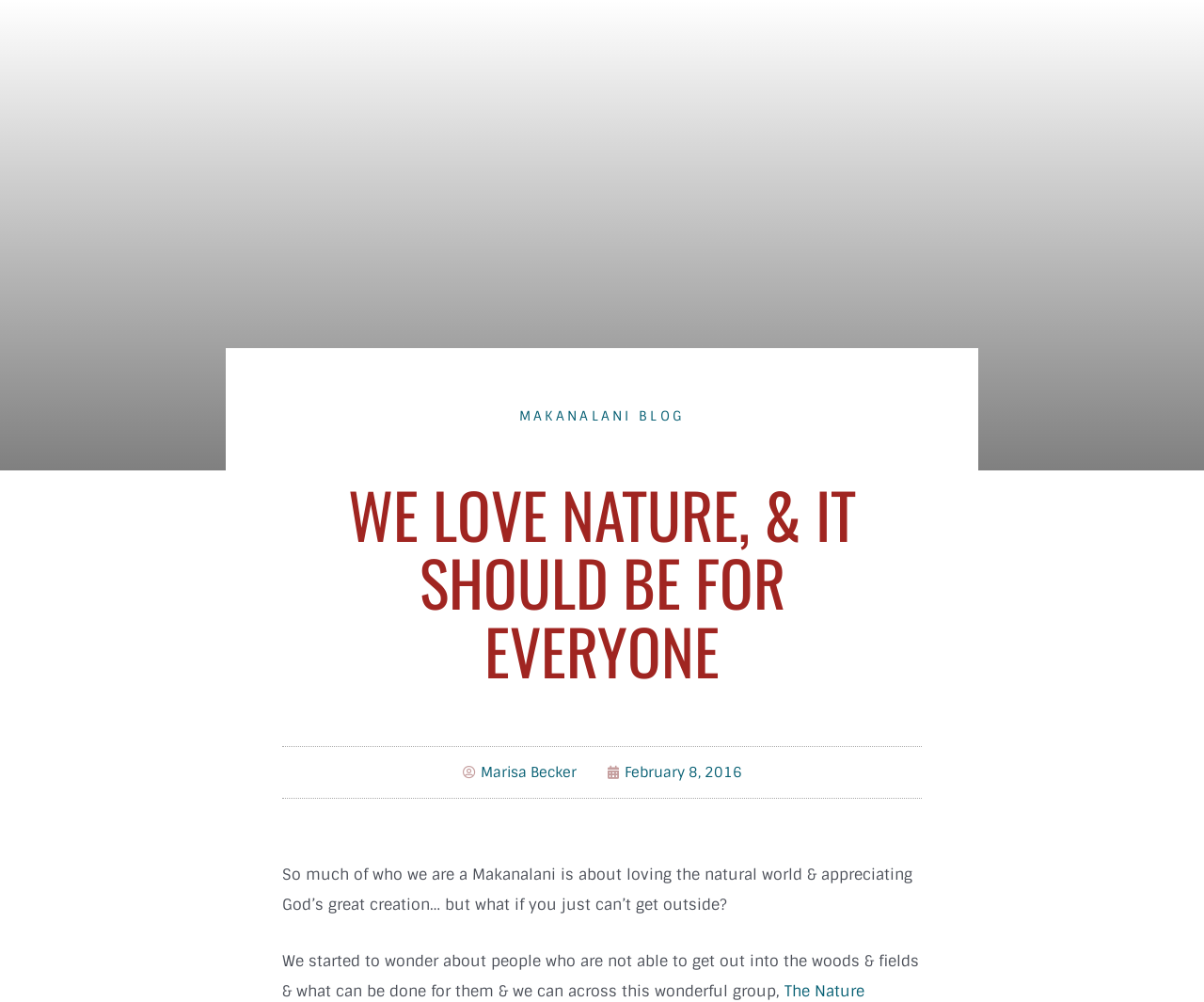Answer with a single word or phrase: 
What is the concern of the author?

People who can't get outside